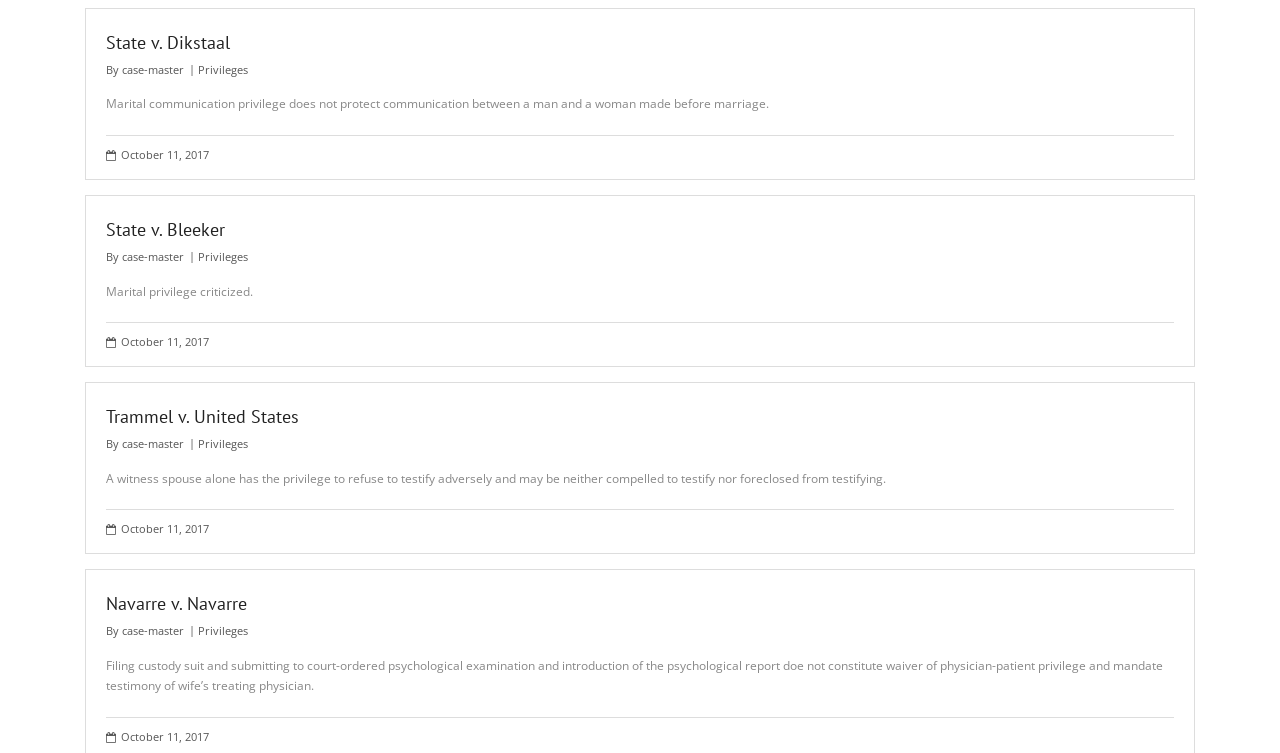Identify the bounding box coordinates for the UI element described as: "Privileges". The coordinates should be provided as four floats between 0 and 1: [left, top, right, bottom].

[0.155, 0.828, 0.194, 0.848]